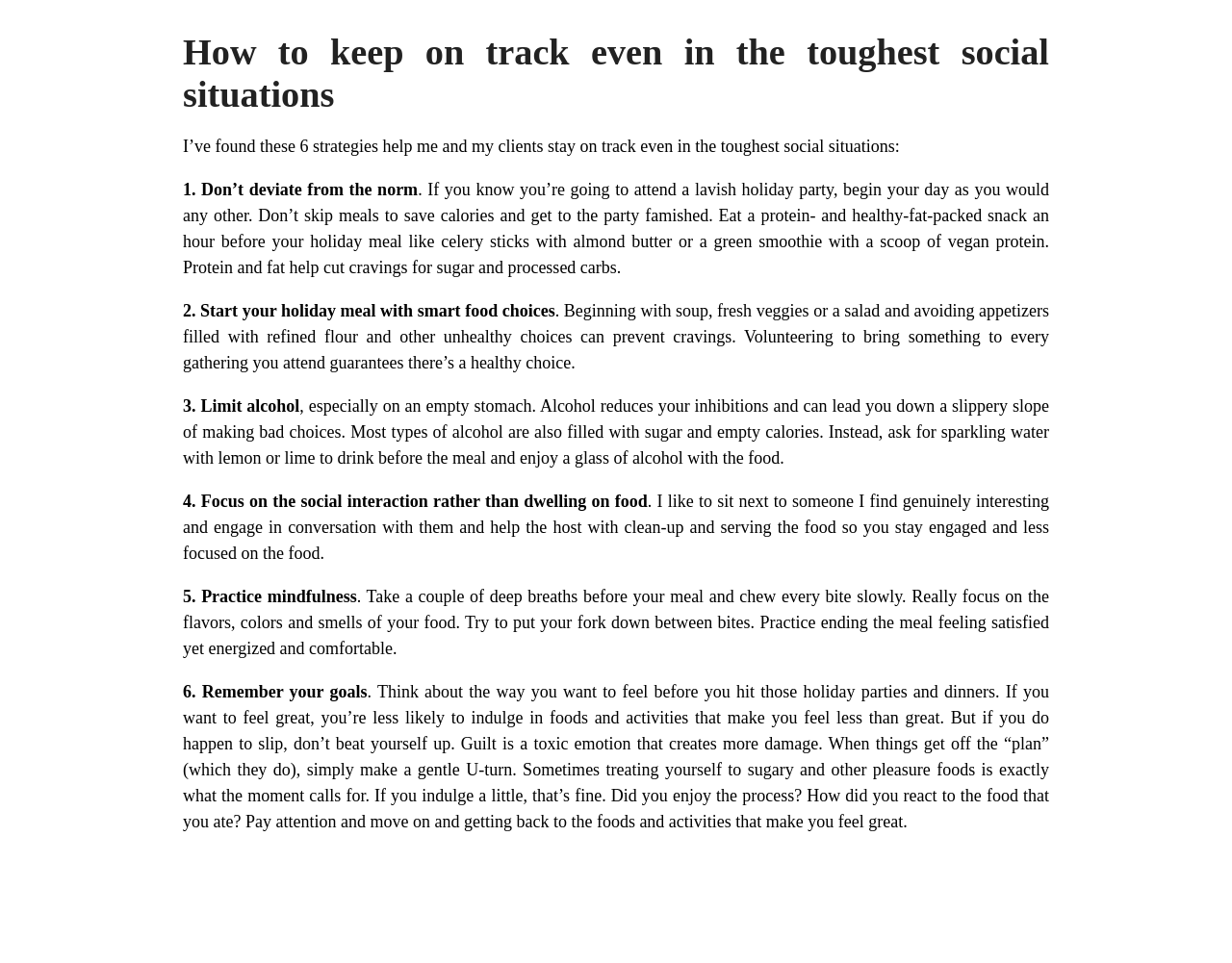Create an elaborate caption for the webpage.

This webpage is about providing tips on how to stay on track with healthy habits during social situations, specifically during the holiday season. The page is divided into sections, each highlighting a specific strategy for maintaining healthy habits.

At the top of the page, there is a heading that matches the title of the webpage, "How to keep on track even in the toughest social situations." Below this heading, there is a brief introduction that sets the tone for the rest of the page.

The main content of the page is organized into six sections, each labeled with a number (1-6) and a brief title. These sections provide detailed advice on how to stay on track with healthy habits during social situations. The topics covered include not deviating from one's normal routine, making smart food choices, limiting alcohol consumption, focusing on social interaction rather than food, practicing mindfulness, and remembering one's goals.

Each section contains a brief title followed by a paragraph of text that provides more detailed information and examples. The text is well-organized and easy to follow, with each section building on the previous one to provide a comprehensive guide to staying on track with healthy habits during social situations.

The layout of the page is clean and easy to navigate, with each section clearly separated from the others. The text is arranged in a single column, with no images or other visual elements to distract from the content. Overall, the page is well-organized and easy to follow, making it a useful resource for anyone looking to maintain healthy habits during social situations.